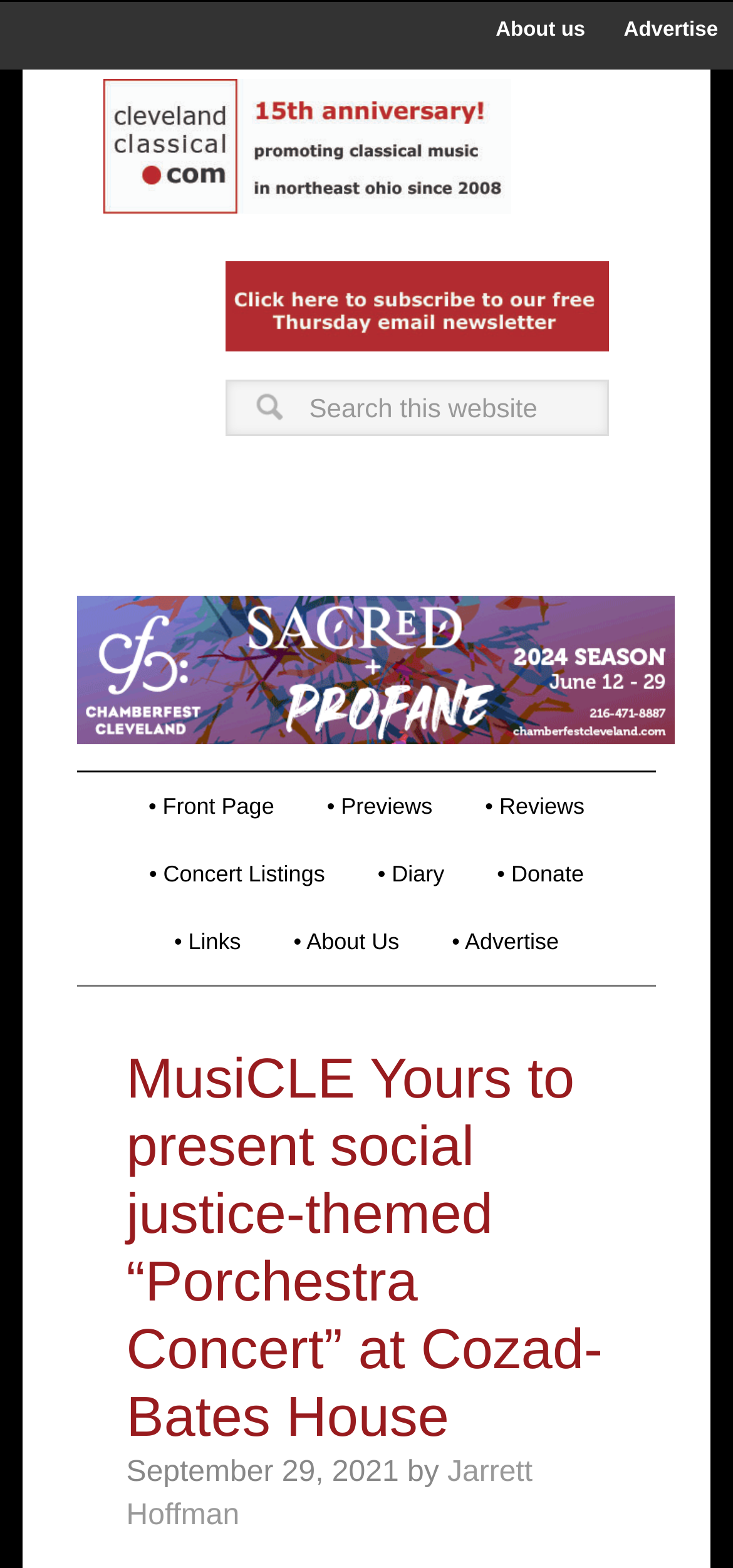What is the date of the article?
Based on the visual content, answer with a single word or a brief phrase.

September 29, 2021